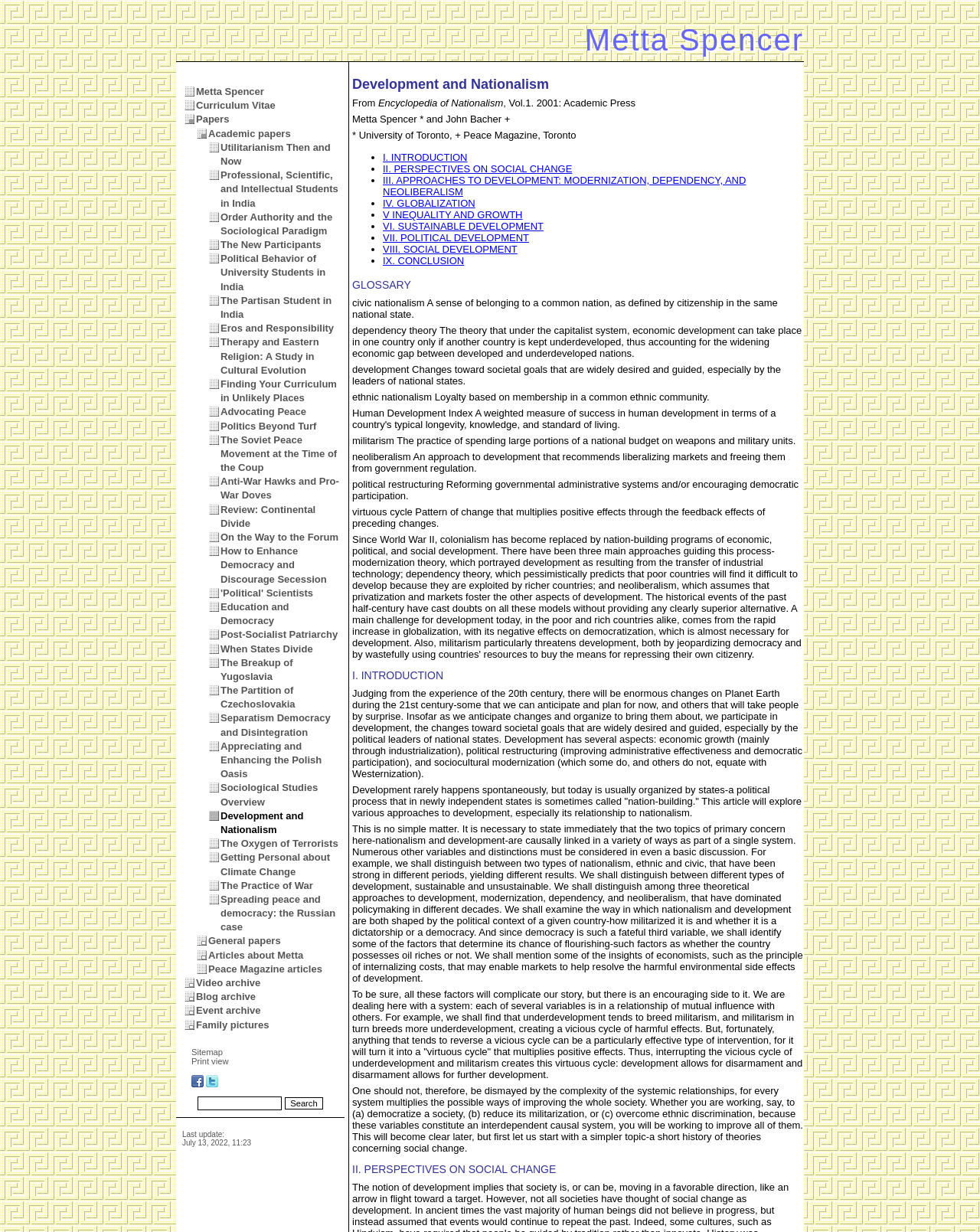Using the information in the image, give a comprehensive answer to the question: 
What is the name of the professor emeritus?

The name of the professor emeritus can be found in the link 'Metta Spencer' at the top of the webpage, which suggests that the webpage is about Metta Spencer, a professor emeritus of sociology.